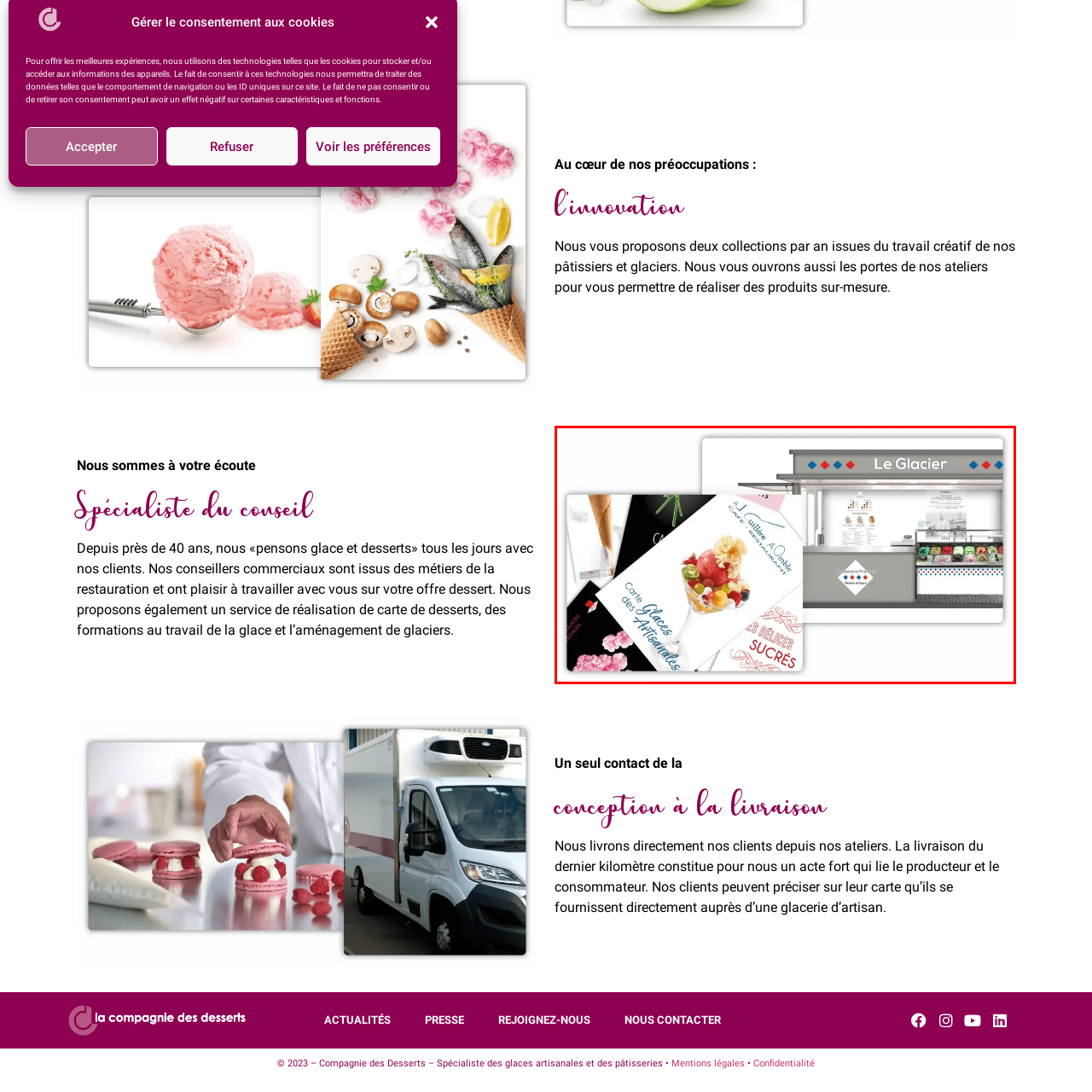What type of products are showcased on the left side of the image?
Pay attention to the segment of the image within the red bounding box and offer a detailed answer to the question.

The left side of the image features several enticing product images showcasing a variety of artisanal ice creams and desserts, including a beautifully presented glass filled with colorful fruits and ice cream, alongside other delectable sweet treats like an ice cream cone.